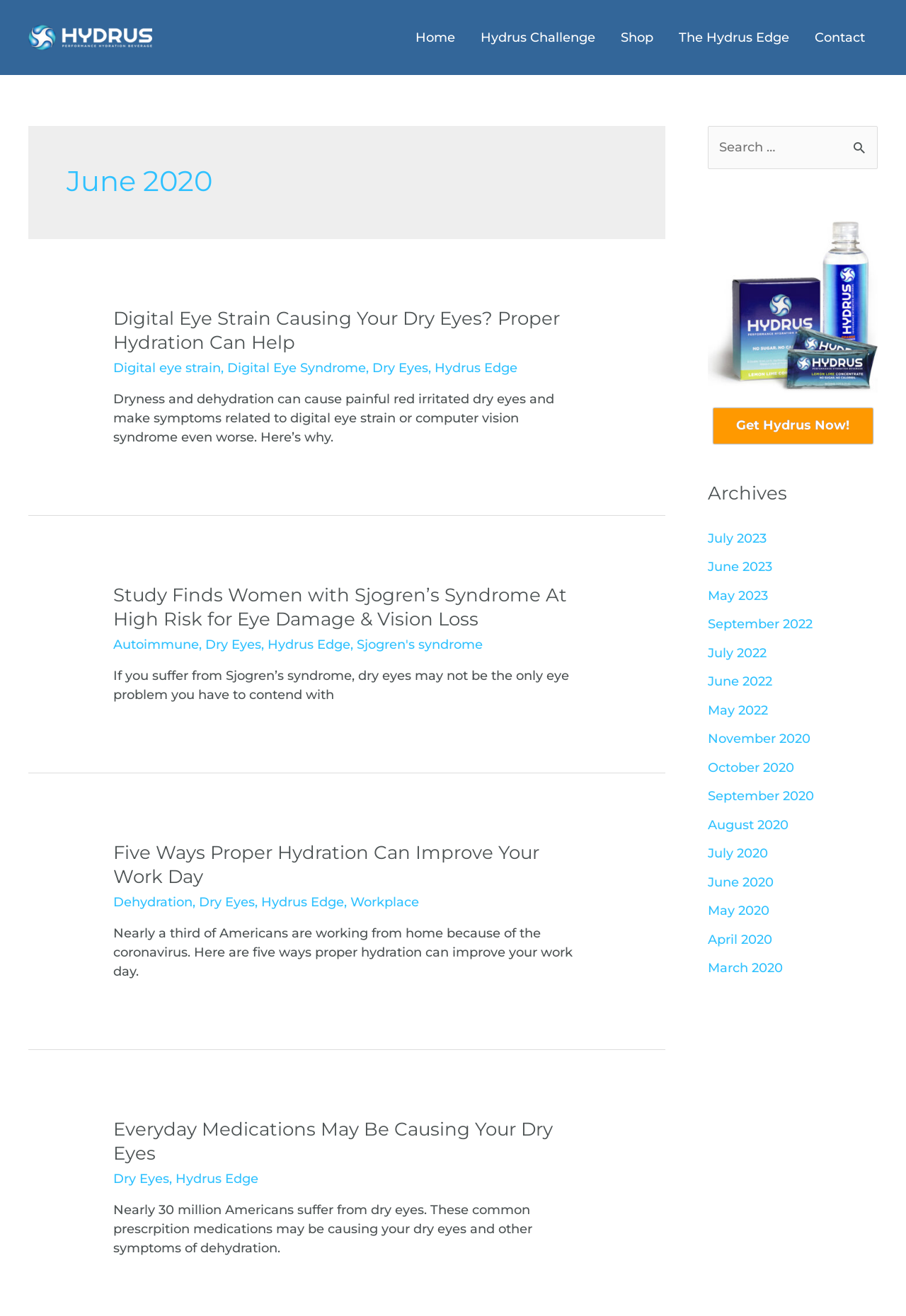Use a single word or phrase to answer this question: 
How many months are listed in the archives?

15